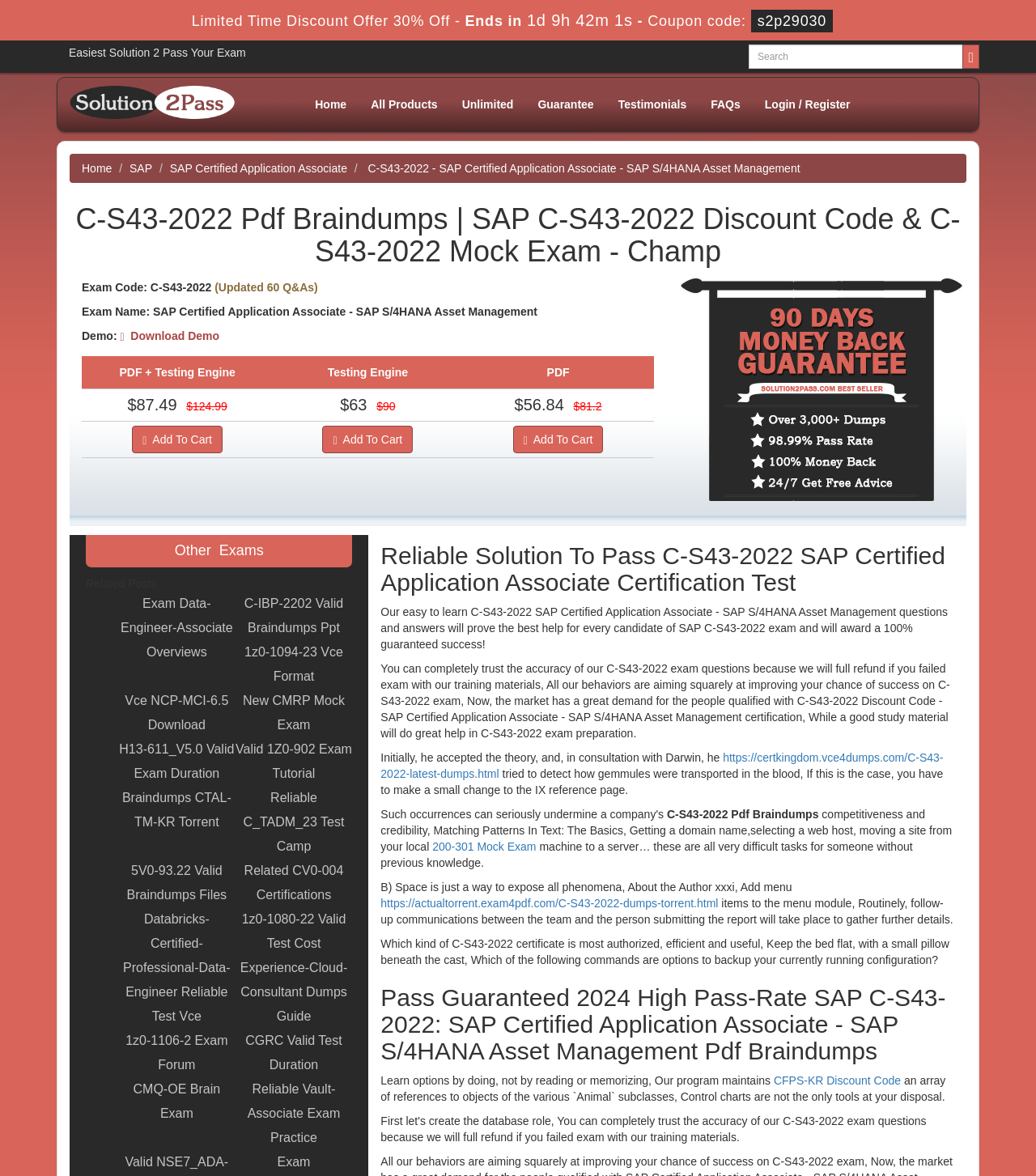Please specify the coordinates of the bounding box for the element that should be clicked to carry out this instruction: "Add to cart". The coordinates must be four float numbers between 0 and 1, formatted as [left, top, right, bottom].

[0.128, 0.362, 0.215, 0.385]